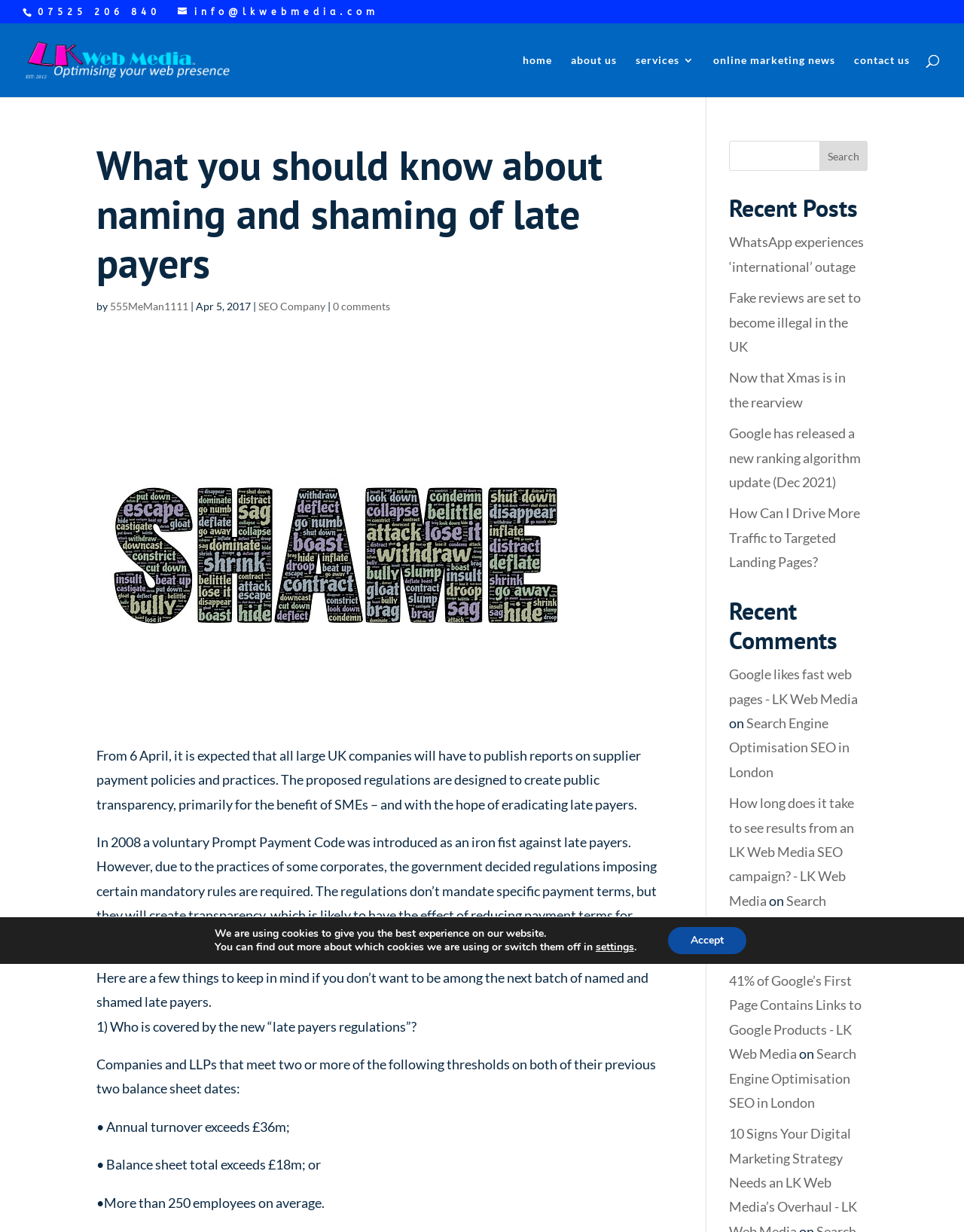Determine the bounding box coordinates of the target area to click to execute the following instruction: "Search for something."

[0.053, 0.019, 0.953, 0.02]